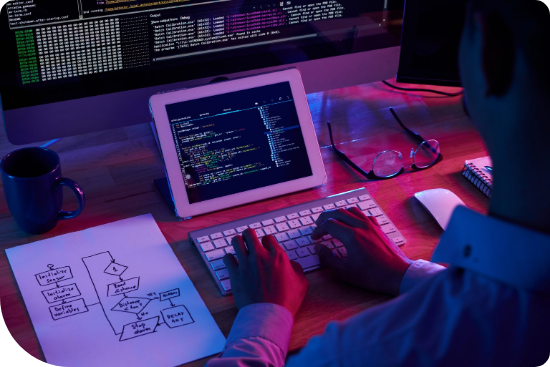With reference to the screenshot, provide a detailed response to the question below:
What is displayed on the tablet?

The tablet on the desk is displaying lines of code, which suggests that the person is actively programming and writing code for their web development project.